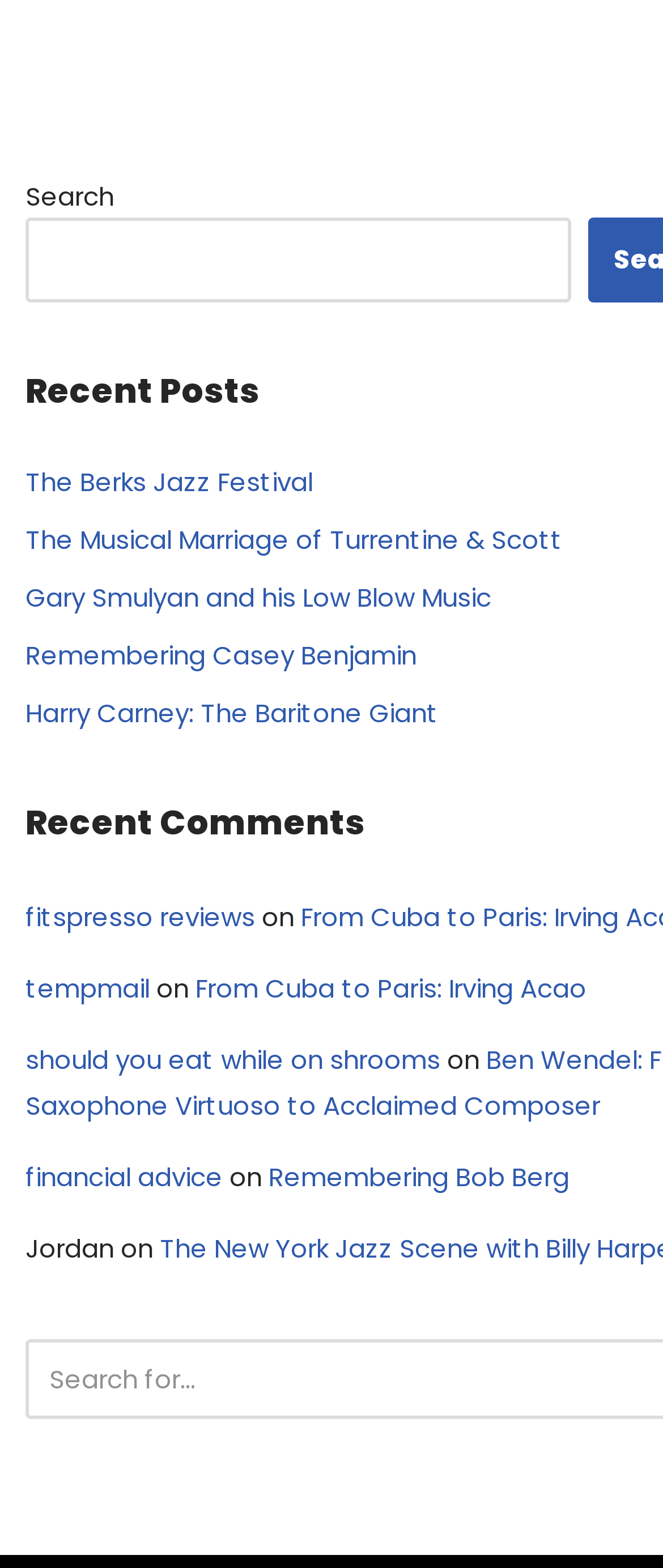Provide the bounding box coordinates for the specified HTML element described in this description: "Harry Carney: The Baritone Giant". The coordinates should be four float numbers ranging from 0 to 1, in the format [left, top, right, bottom].

[0.038, 0.443, 0.662, 0.466]